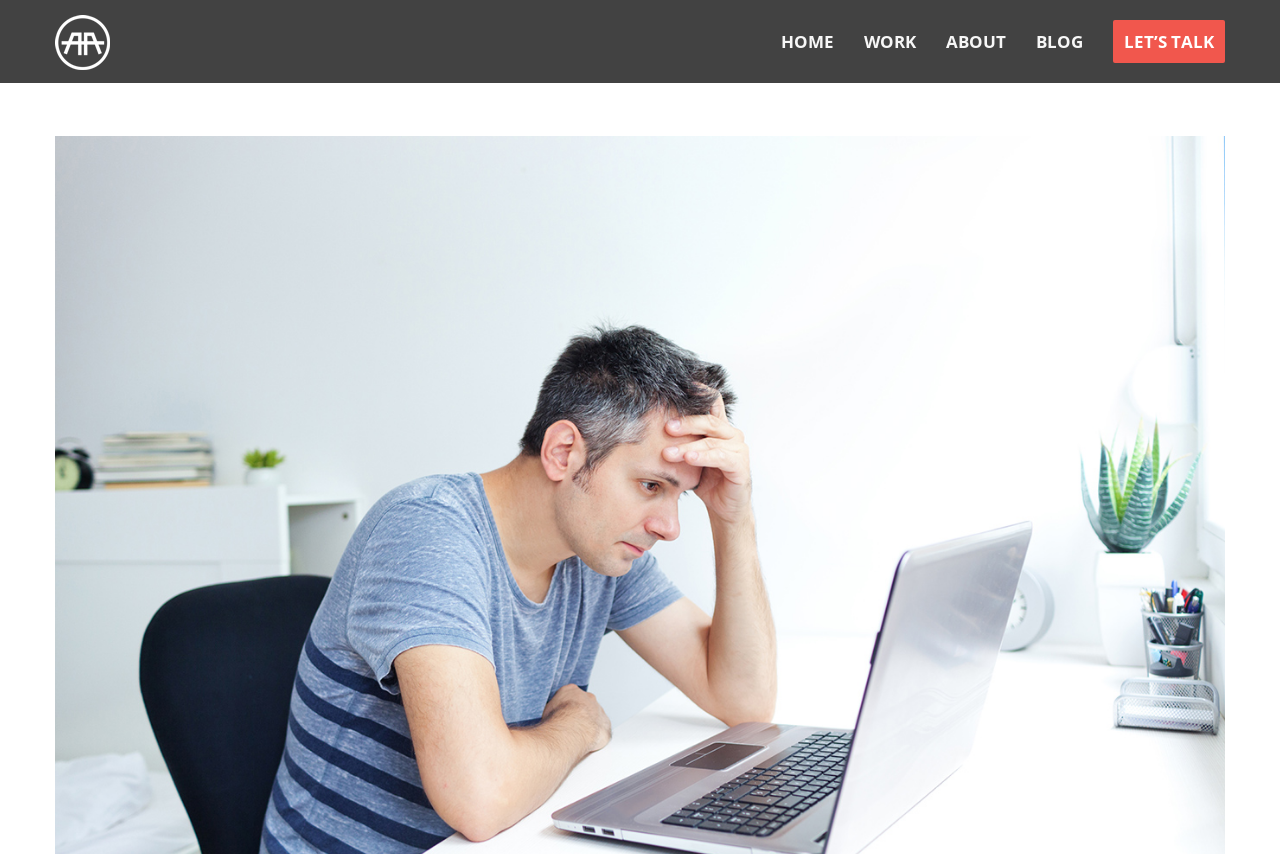Craft a detailed narrative of the webpage's structure and content.

The webpage is titled "Will Web Designers Become Obsolete? The Data is Here." and appears to be a blog or article page from Alyaman Alhayek Design. At the top left corner, there is a logo of Alyaman Alhayek Design, which is an image linked to the website's homepage. 

On the top right side, there is a main navigation menu with five links: "HOME", "WORK", "ABOUT", "BLOG", and "LET’S TALK", arranged horizontally from left to right. These links are evenly spaced and take up most of the top section of the page.